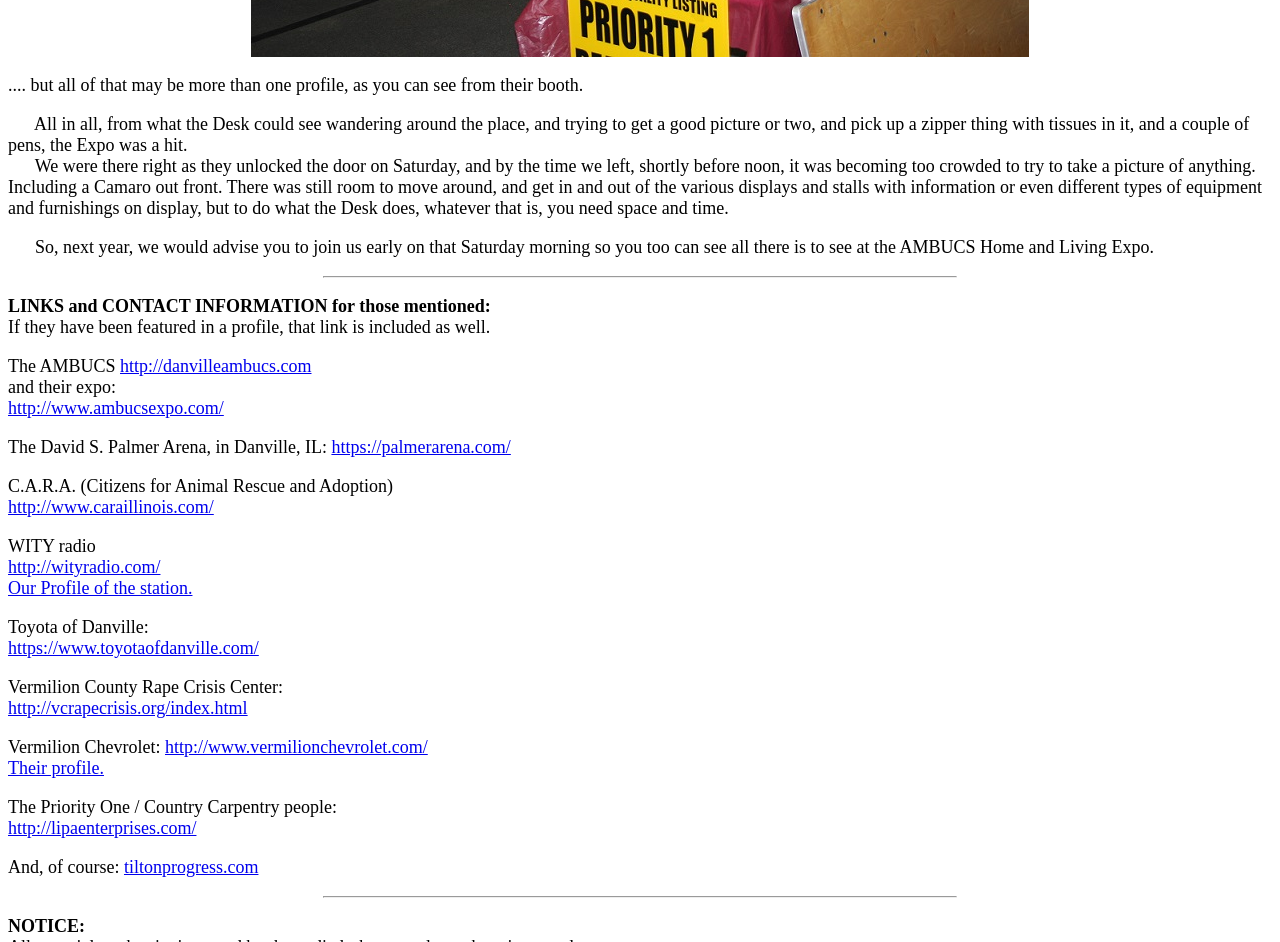Find and provide the bounding box coordinates for the UI element described here: "http://lipaenterprises.com/". The coordinates should be given as four float numbers between 0 and 1: [left, top, right, bottom].

[0.006, 0.869, 0.153, 0.89]